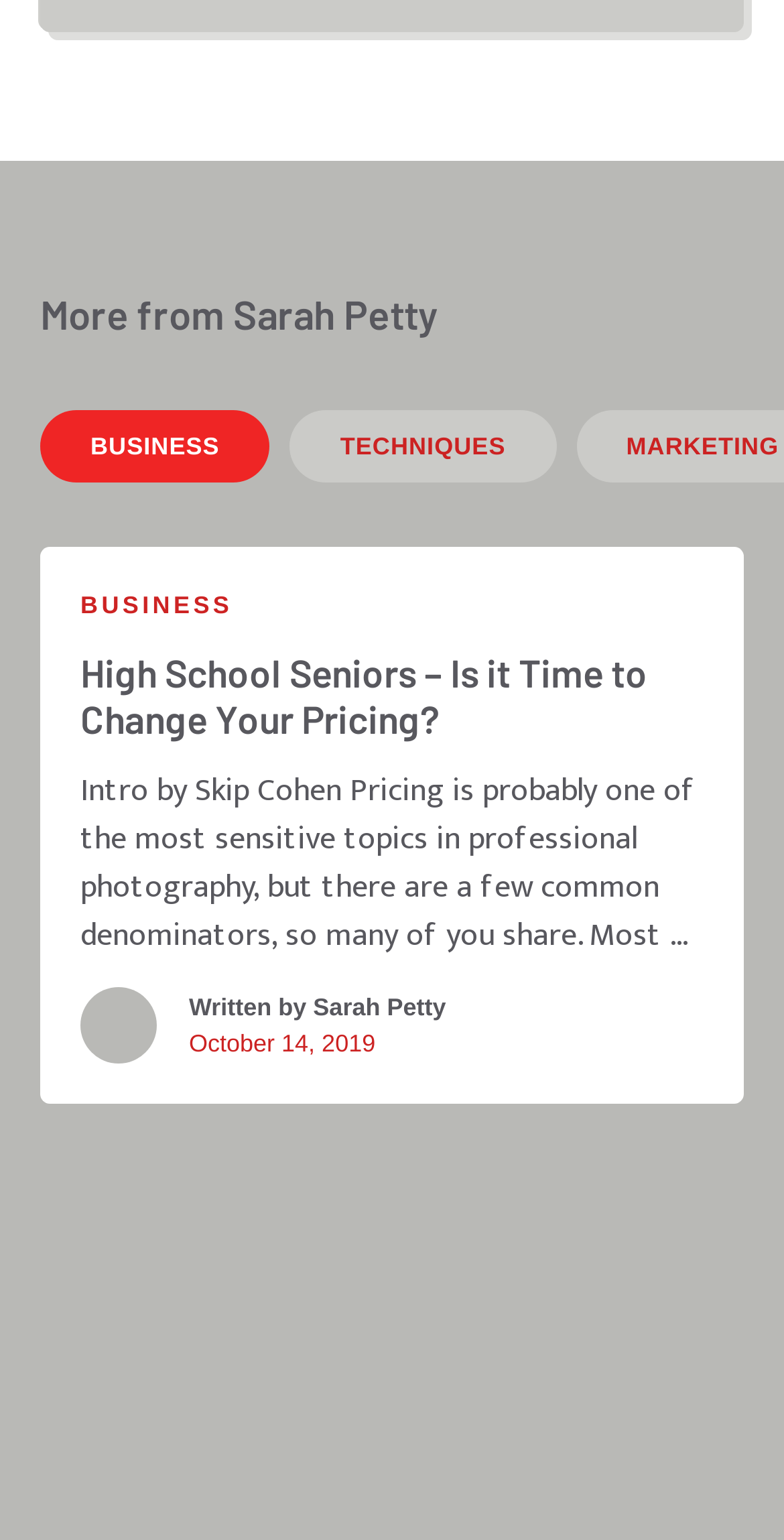Find the bounding box coordinates of the clickable area required to complete the following action: "Select the TECHNIQUES tab".

[0.37, 0.267, 0.709, 0.314]